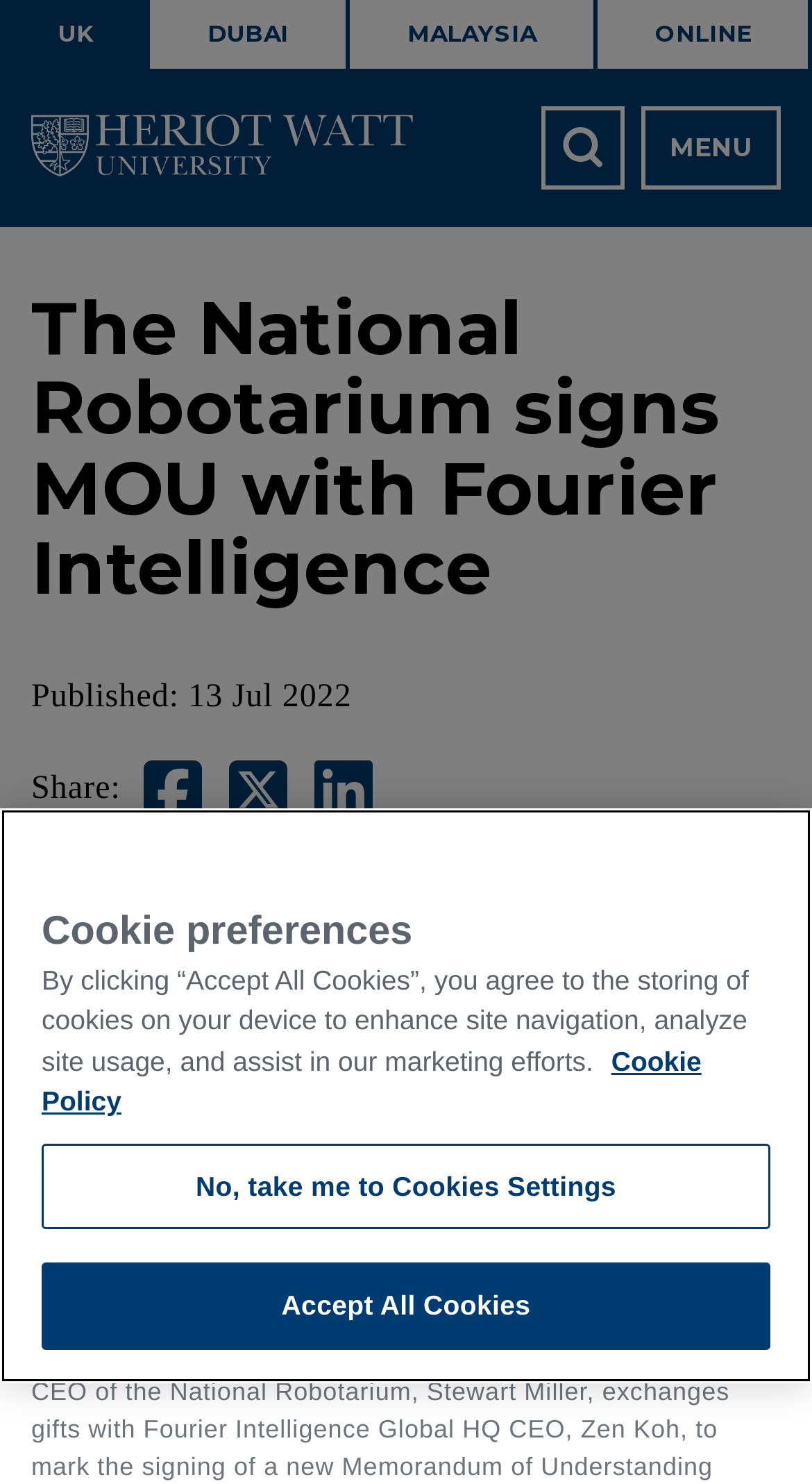Using the provided description Accept All Cookies, find the bounding box coordinates for the UI element. Provide the coordinates in (top-left x, top-left y, bottom-right x, bottom-right y) format, ensuring all values are between 0 and 1.

[0.051, 0.851, 0.949, 0.91]